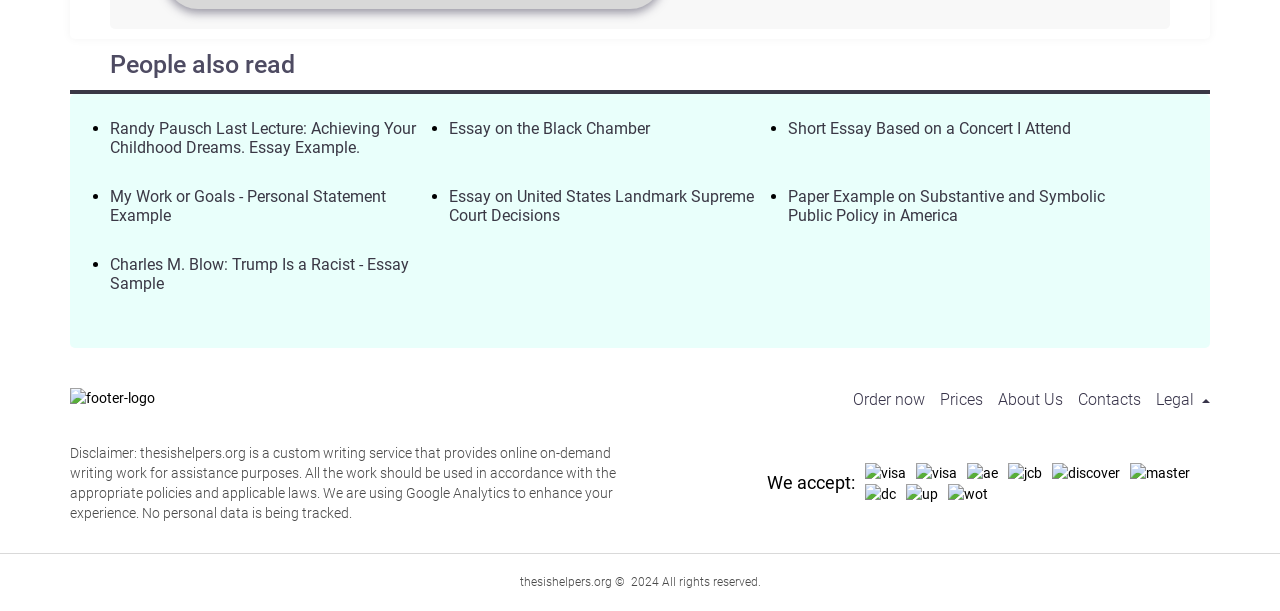What is the copyright year of thesishelpers.org?
Look at the image and respond to the question as thoroughly as possible.

The footer of the webpage has the text 'thesishelpers.org © 2024 All rights reserved.' which indicates the copyright year.